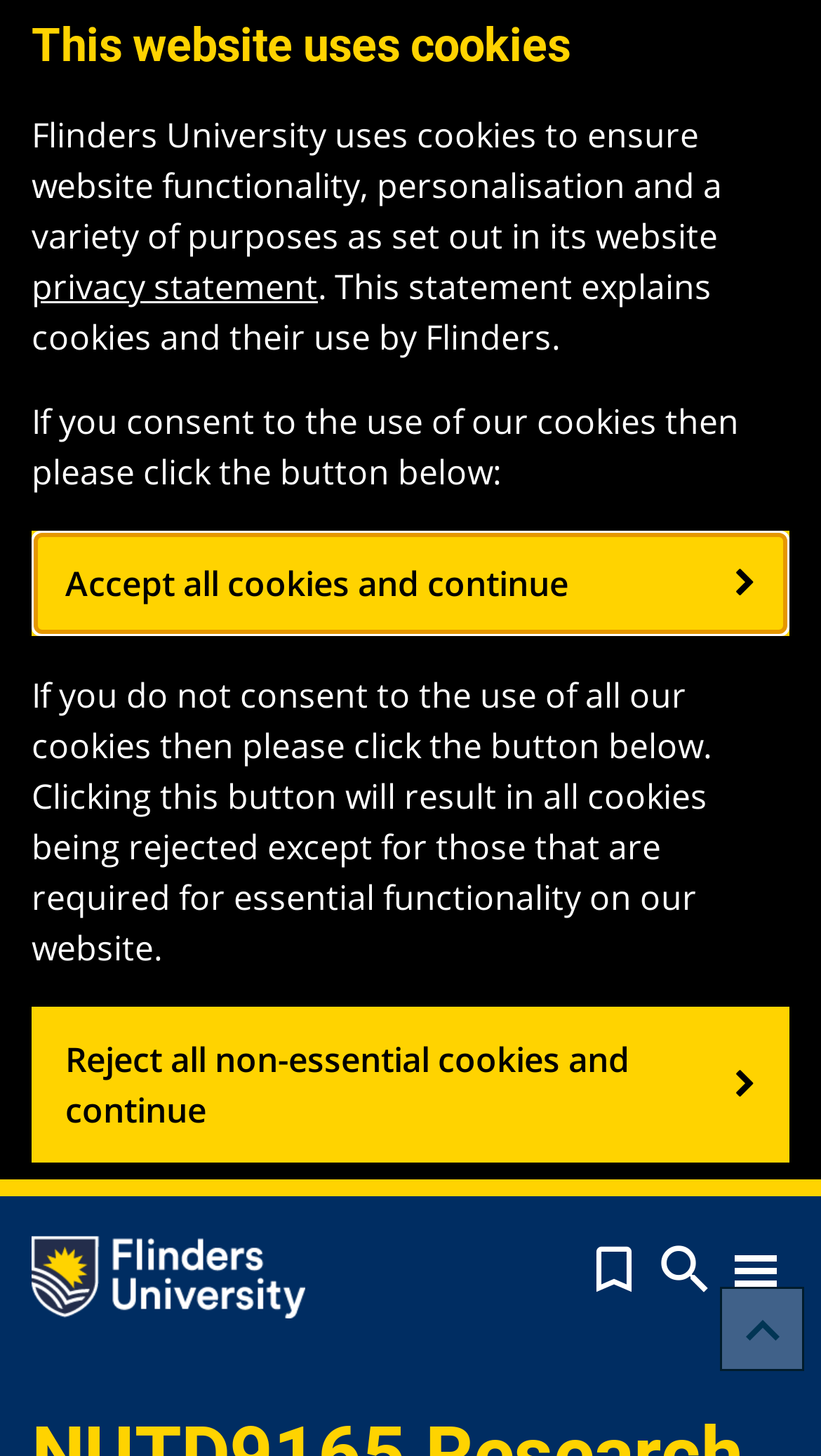Based on the element description , identify the bounding box coordinates for the UI element. The coordinates should be in the format (top-left x, top-left y, bottom-right x, bottom-right y) and within the 0 to 1 range.

[0.795, 0.822, 0.872, 0.923]